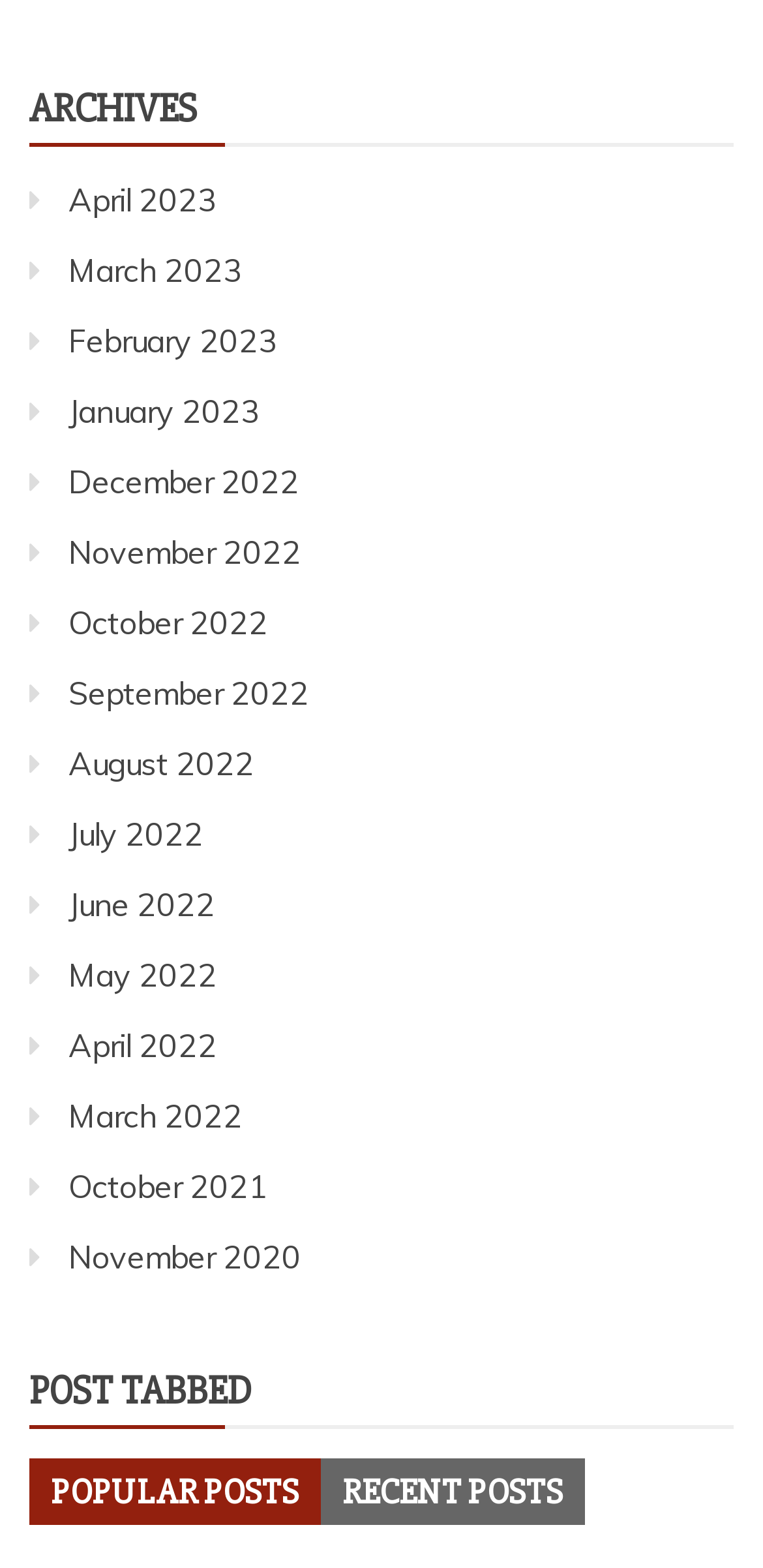Pinpoint the bounding box coordinates of the clickable element to carry out the following instruction: "view April 2023 archives."

[0.09, 0.115, 0.285, 0.14]